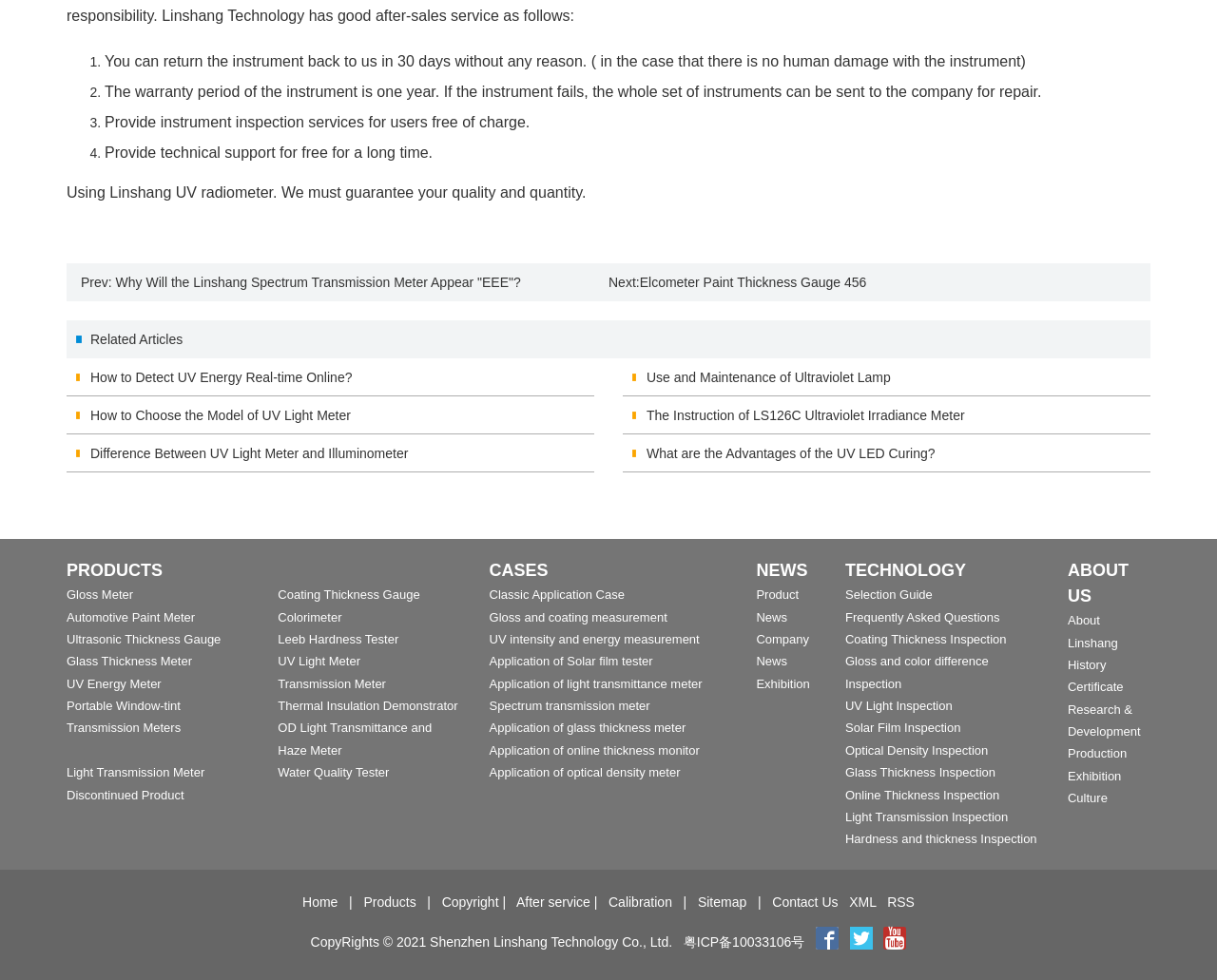Please predict the bounding box coordinates of the element's region where a click is necessary to complete the following instruction: "Click on the 'HOME' link". The coordinates should be represented by four float numbers between 0 and 1, i.e., [left, top, right, bottom].

None